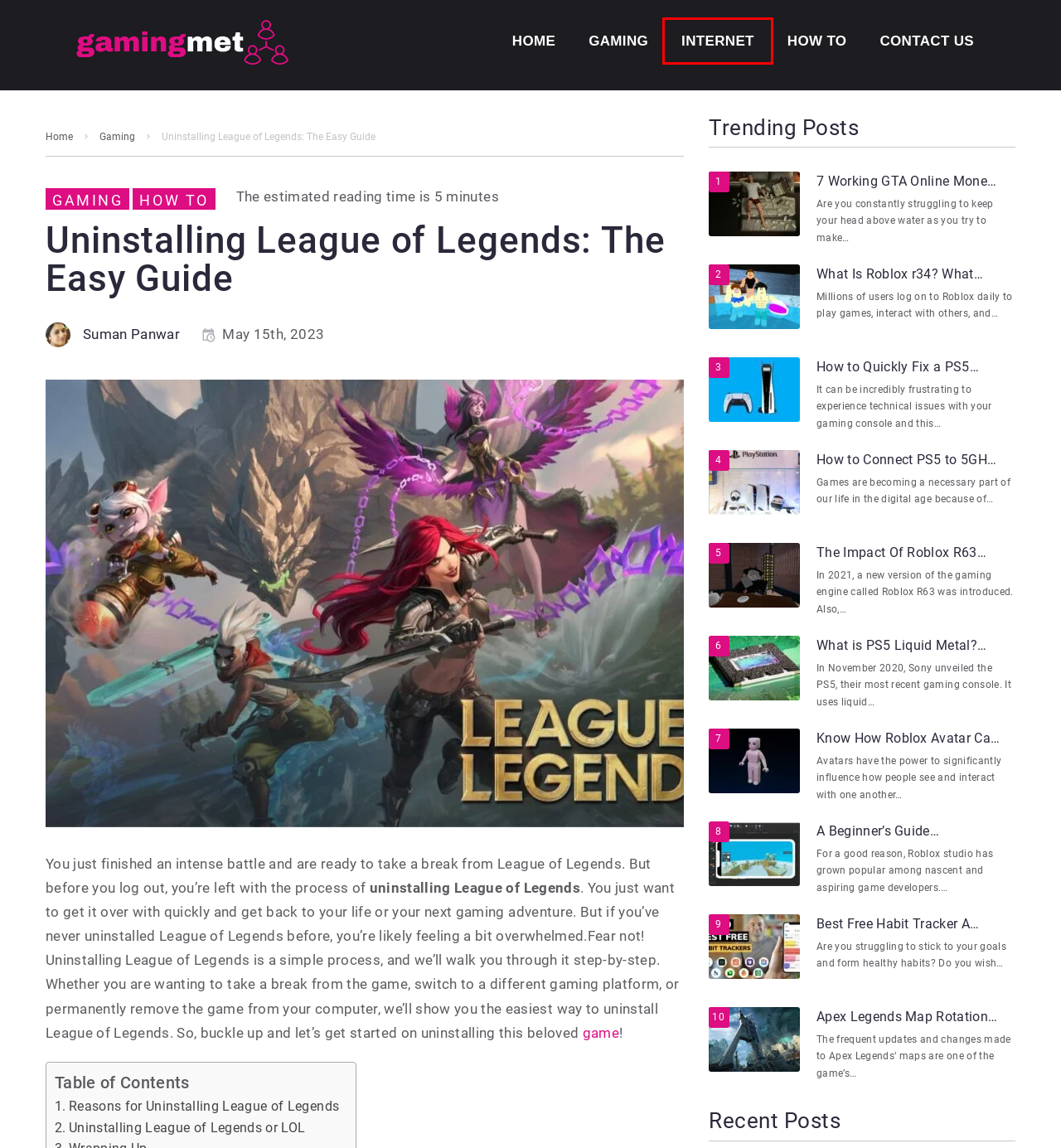You are given a screenshot of a webpage with a red rectangle bounding box around a UI element. Select the webpage description that best matches the new webpage after clicking the element in the bounding box. Here are the candidates:
A. Internet Archives - GamingMet
B. Suman Panwar, Author at GamingMet
C. The Impact Of Roblox R63 On The Roblox Creator Community!
D. 10 Free Habits Tracking Apps to Help You Achieve Your Goals
E. Guide to Roblox Studio: Getting Started With Game Development
F. GamingMet - Portal for Gamers
G. Contact Us - GamingMet
H. 7 Working GTA Online Money Glitches to Boost Your Cash Reserve in 2023

A